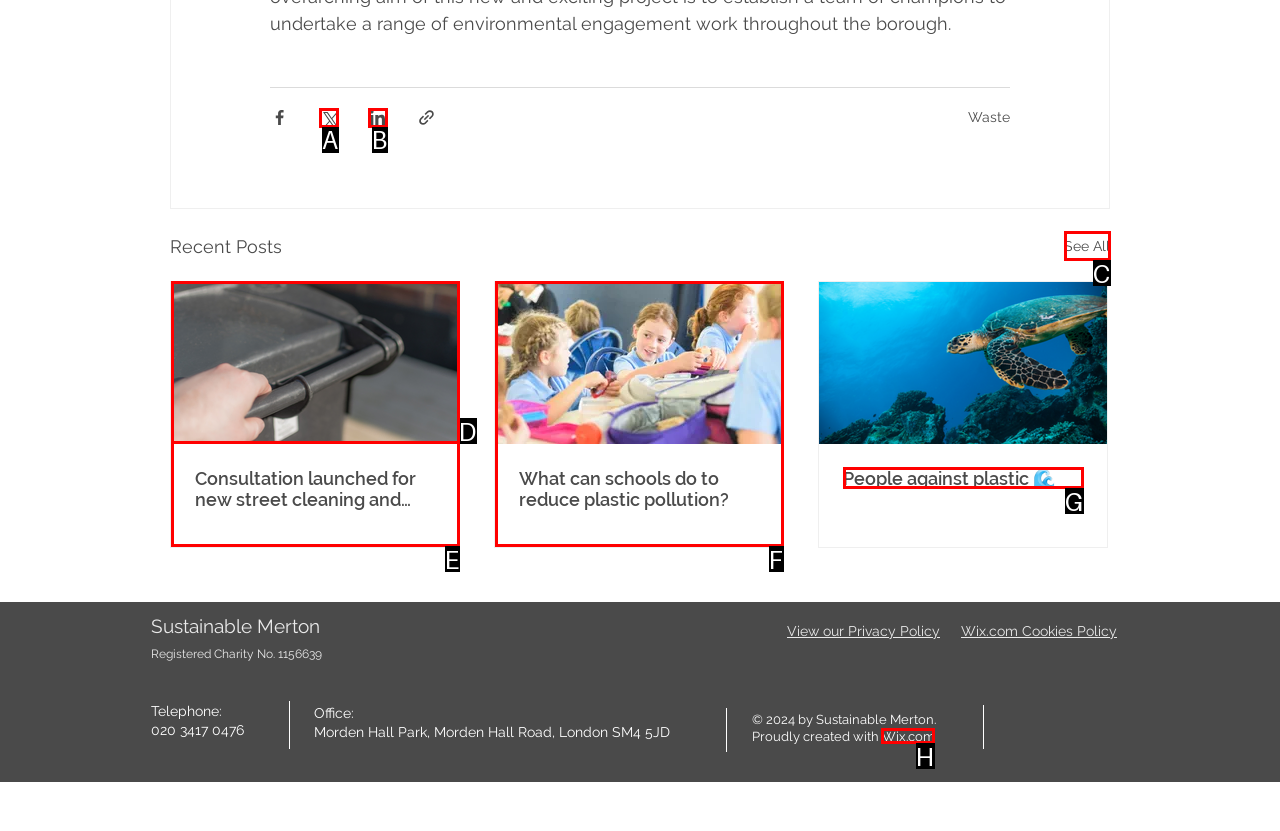To perform the task "Post a comment", which UI element's letter should you select? Provide the letter directly.

None